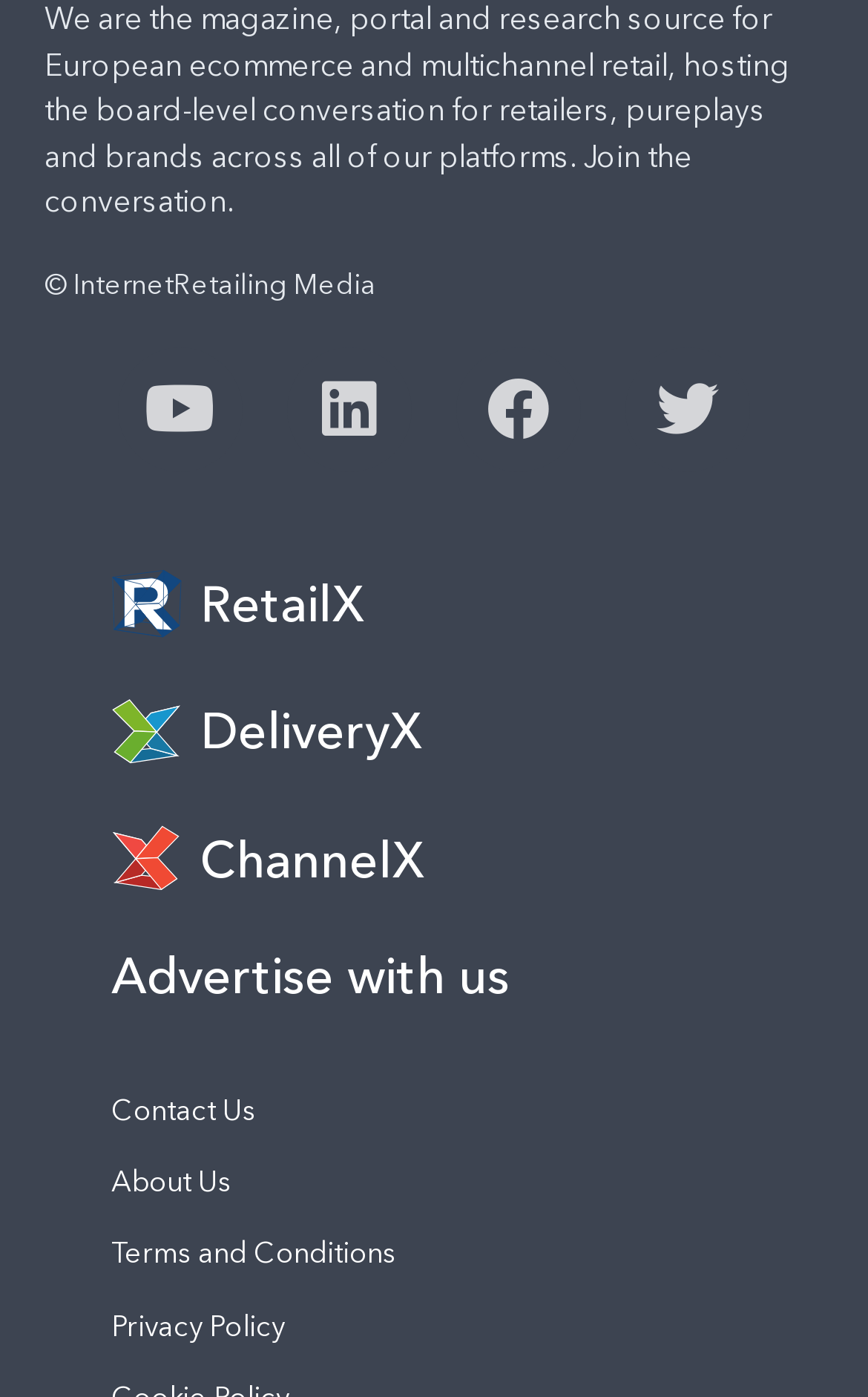What are the three X-branded platforms mentioned on this page?
Carefully examine the image and provide a detailed answer to the question.

The three X-branded platforms mentioned on this page can be found by examining the links on the page, which are RetailX, DeliveryX, and ChannelX, each with its own image icon.